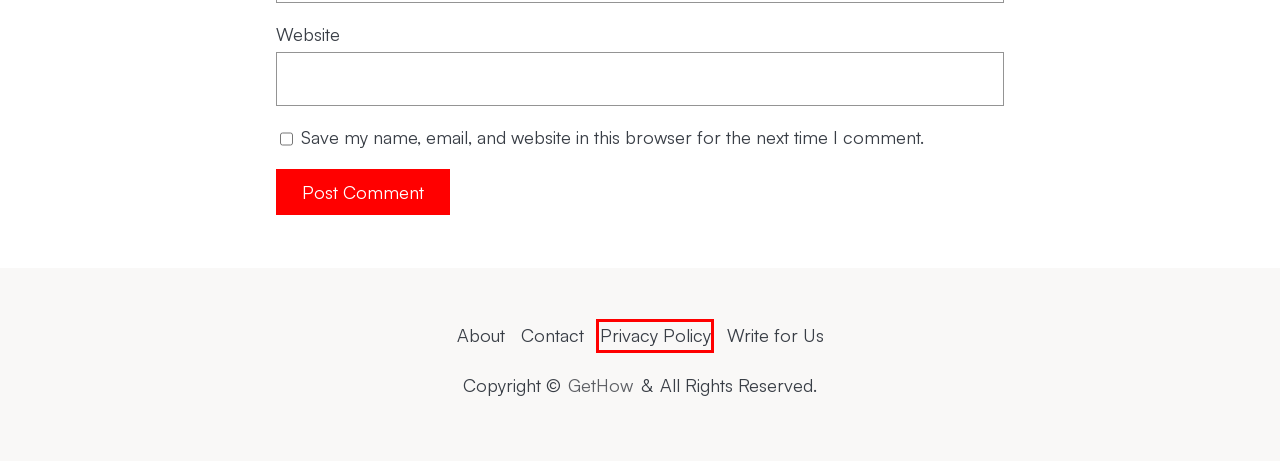You have been given a screenshot of a webpage, where a red bounding box surrounds a UI element. Identify the best matching webpage description for the page that loads after the element in the bounding box is clicked. Options include:
A. Contact – GetHow
B. Technology – GetHow
C. About – GetHow
D. Great Truck Drivers and the Trucking Industry – GetHow
E. Tutorials – GetHow
F. Oil – GetHow
G. Career & Education – GetHow
H. Privacy Policy – GetHow

H